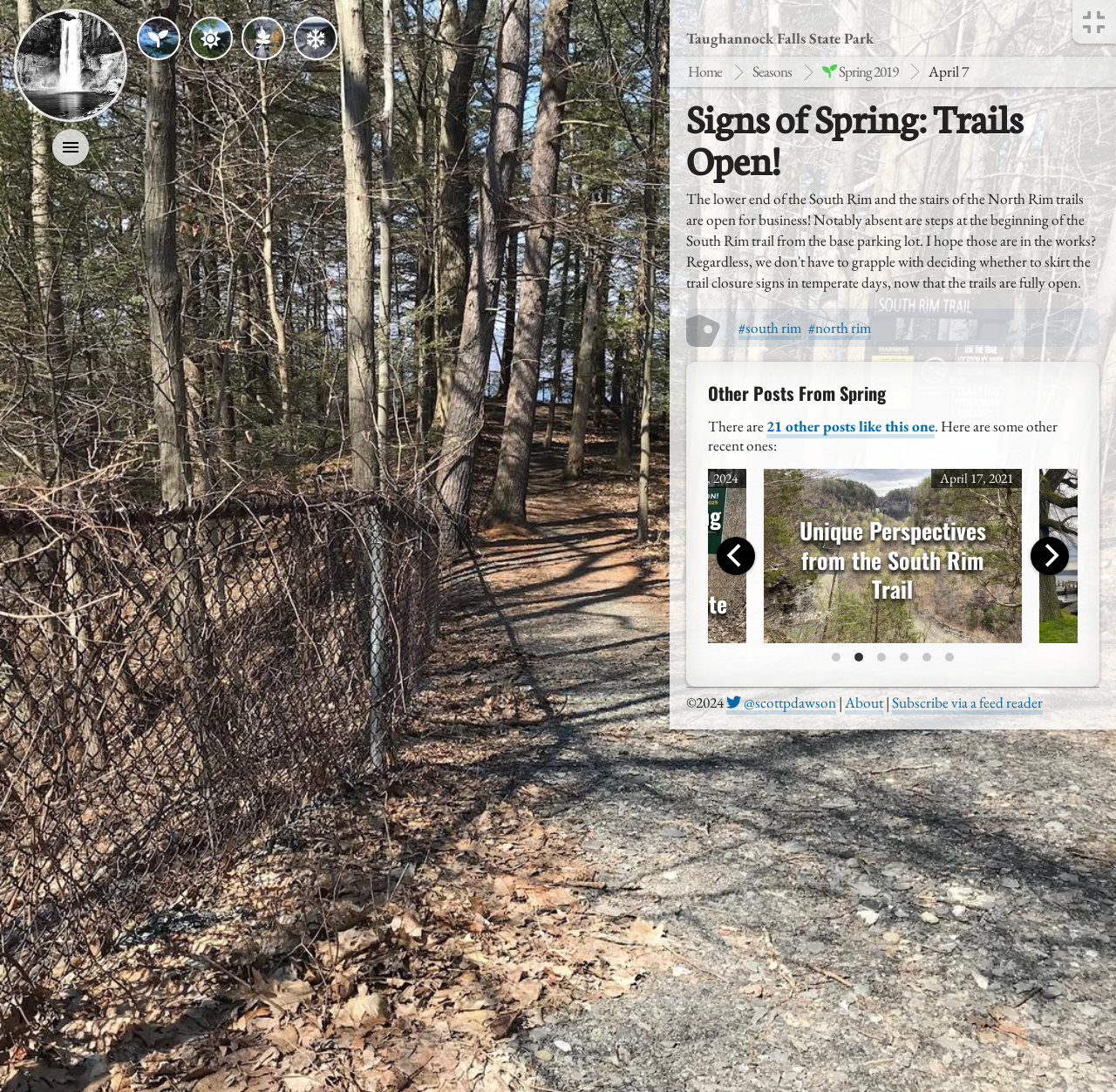Determine the bounding box coordinates of the section to be clicked to follow the instruction: "Visit the Biography page". The coordinates should be given as four float numbers between 0 and 1, formatted as [left, top, right, bottom].

None